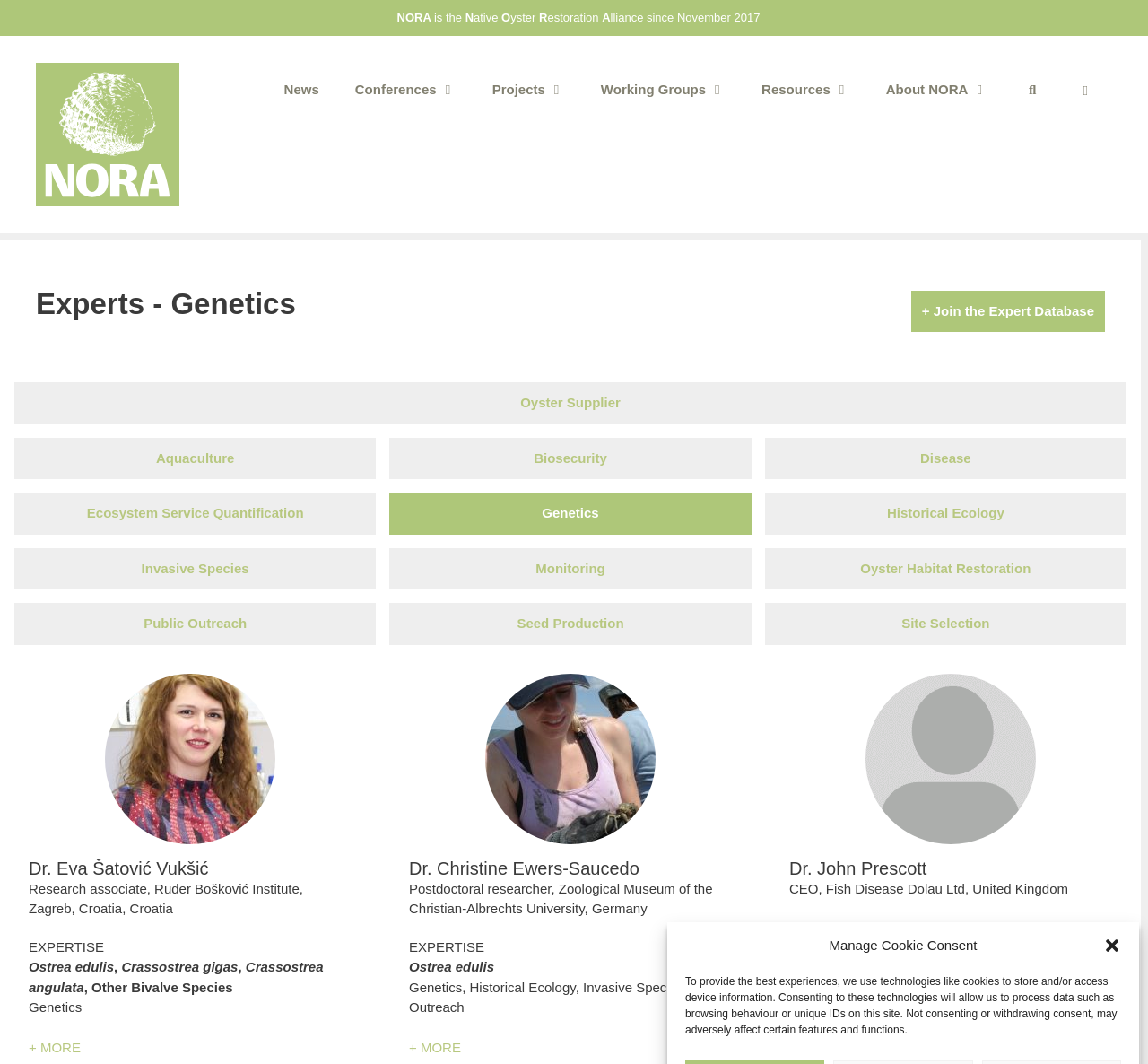Using the webpage screenshot, find the UI element described by Student Group. Provide the bounding box coordinates in the format (top-left x, top-left y, bottom-right x, bottom-right y), ensuring all values are floating point numbers between 0 and 1.

[0.784, 0.313, 0.969, 0.344]